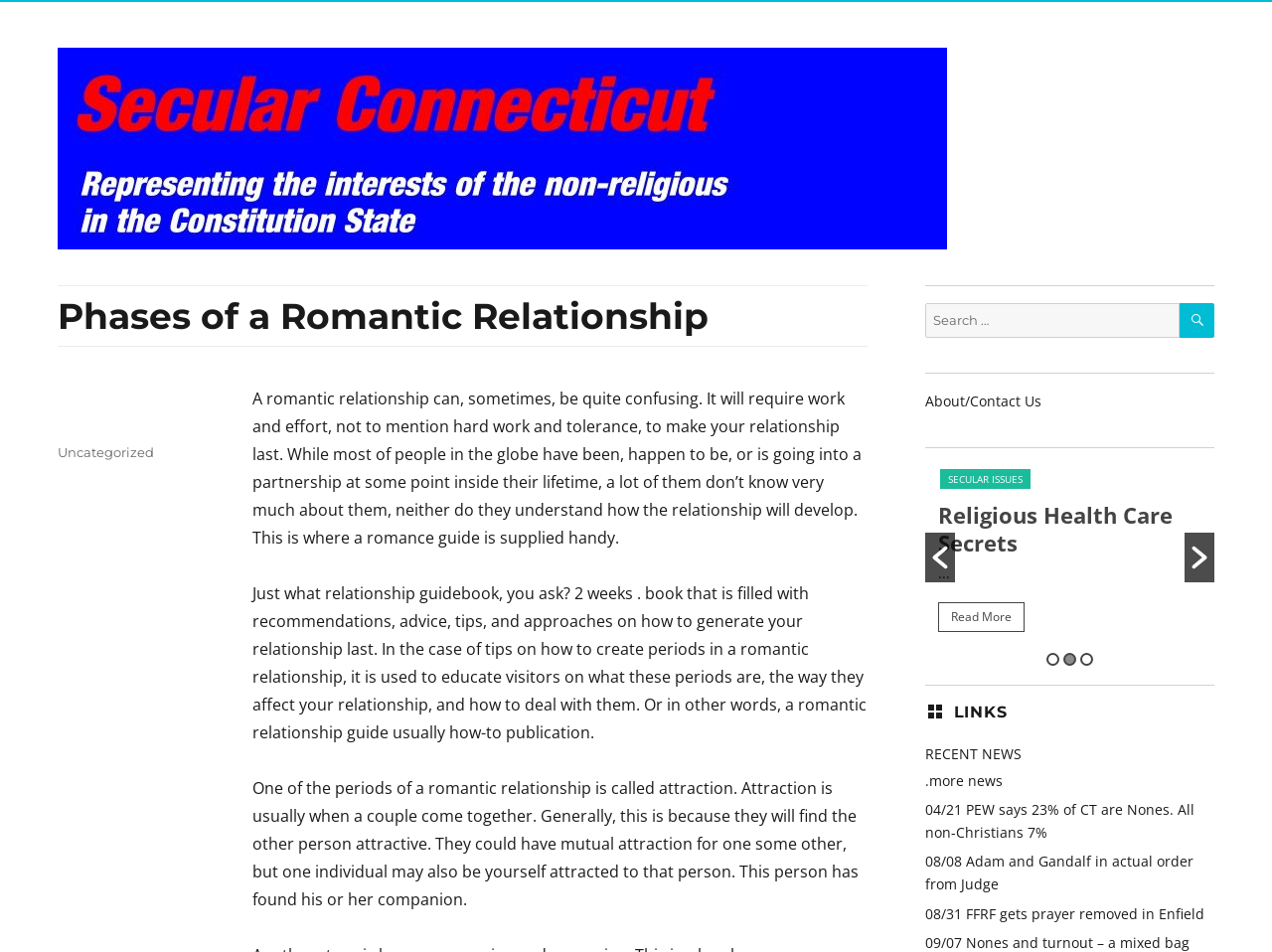Please respond to the question with a concise word or phrase:
What is the name of the organization behind this webpage?

Secular Connecticut